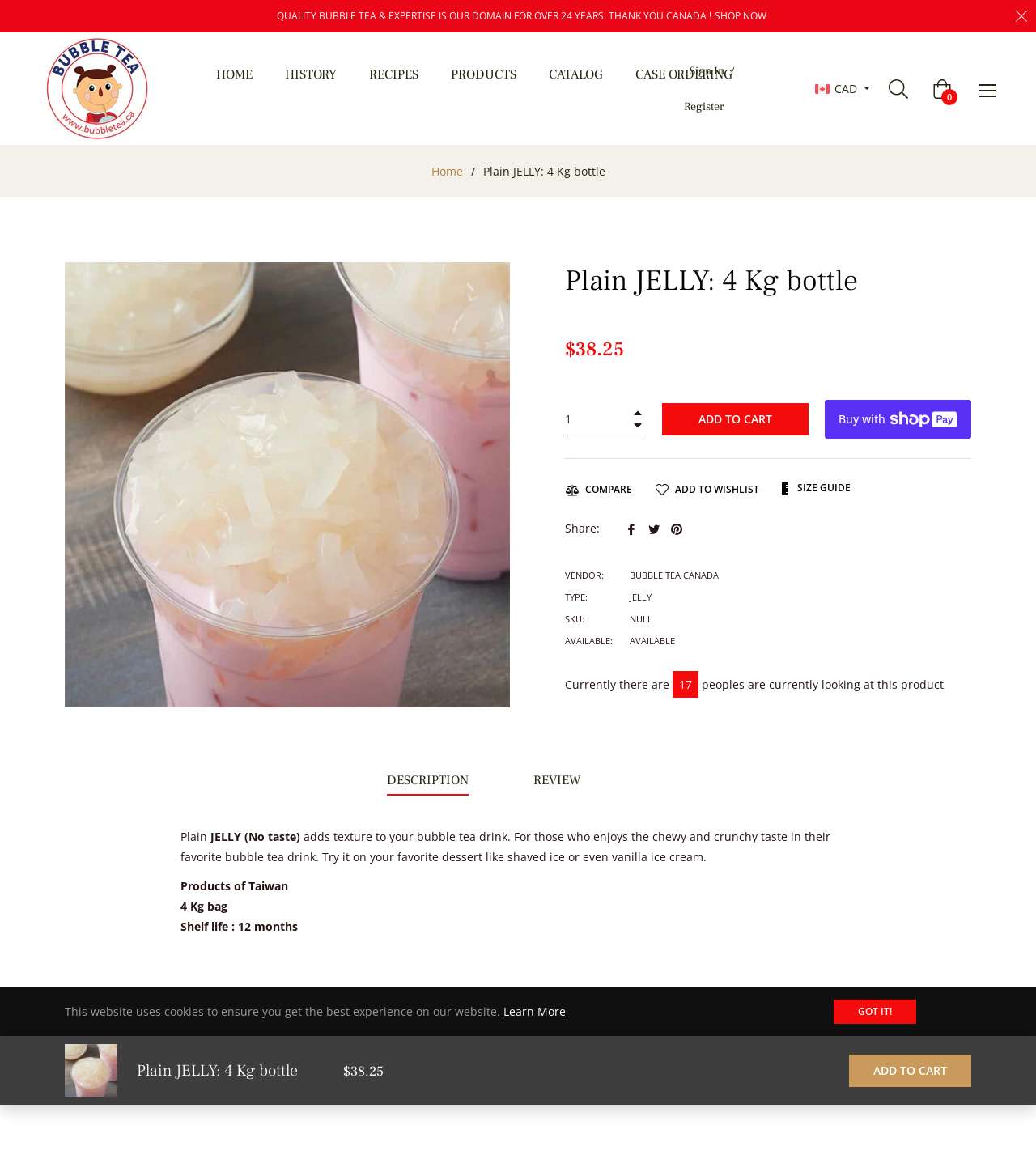What is the main heading displayed on the webpage? Please provide the text.

Plain JELLY: 4 Kg bottle